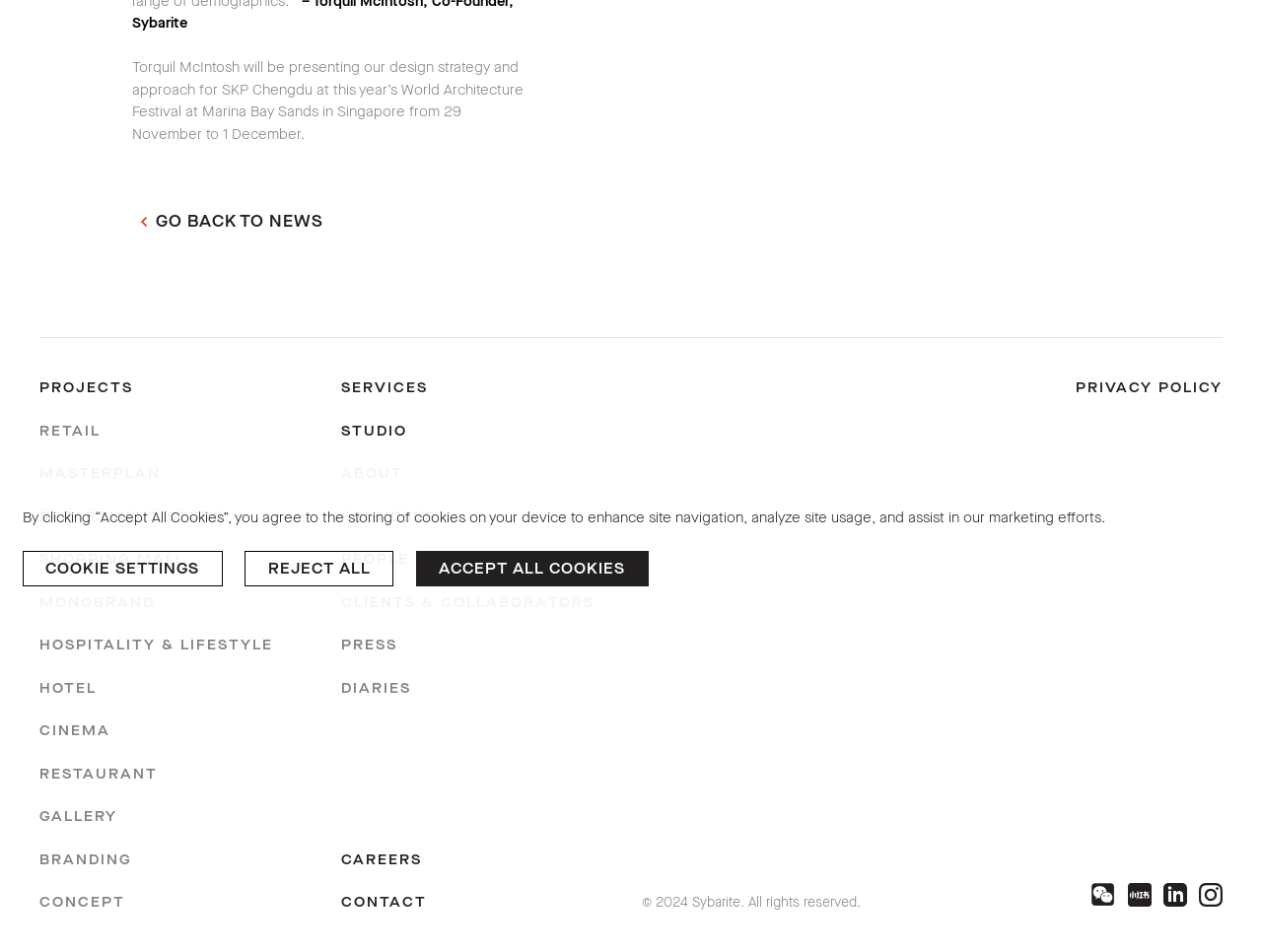Using the element description Department Store, predict the bounding box coordinates for the UI element. Provide the coordinates in (top-left x, top-left y, bottom-right x, bottom-right y) format with values ranging from 0 to 1.

[0.031, 0.533, 0.177, 0.553]